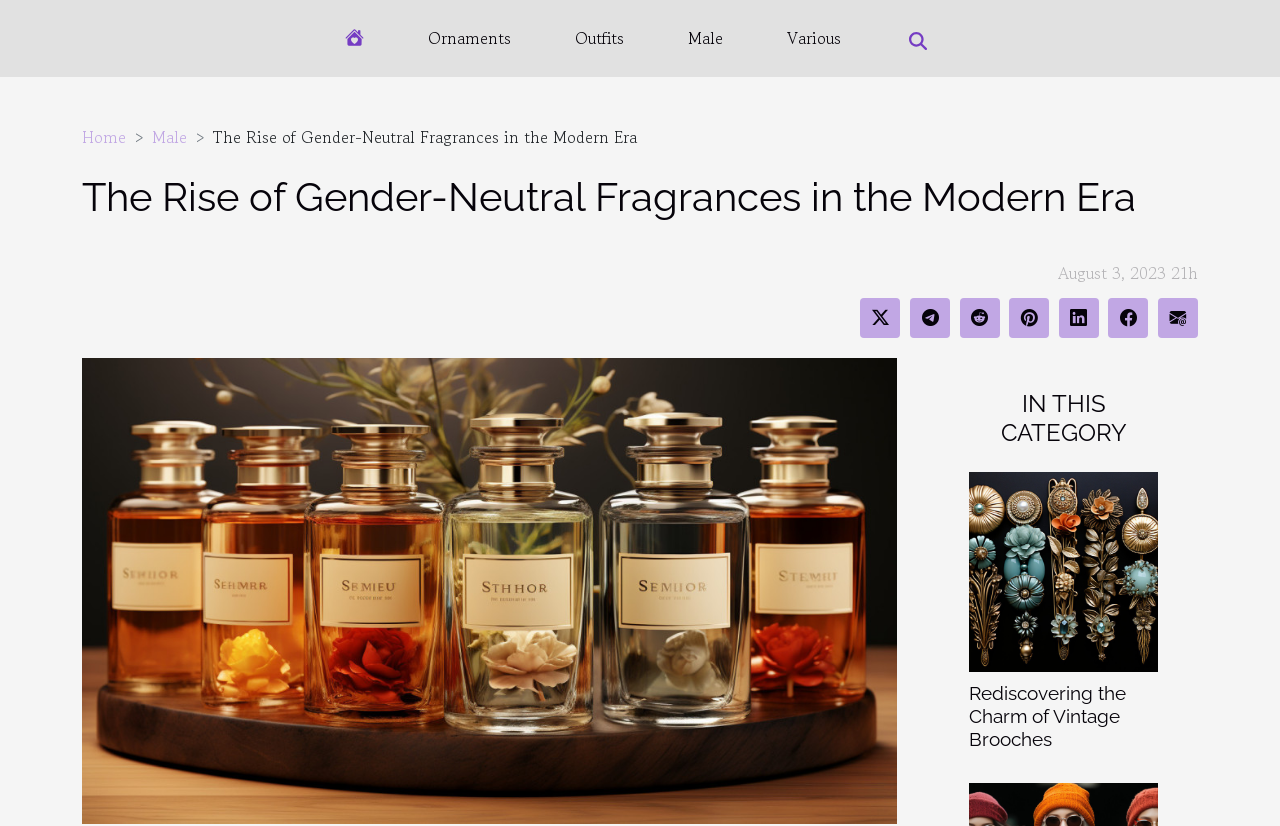Craft a detailed narrative of the webpage's structure and content.

The webpage is about the rise of gender-neutral fragrances in the modern era. At the top left, there is a navigation breadcrumb with links to "Home" and "Male". Below this, there is a heading with the title of the webpage. To the right of the heading, there is a group of social media links and a time stamp indicating the publication date, August 3, 2023.

On the top right, there are several links, including "Ornaments", "Outfits", "Male", and "Various". Next to these links, there is a search bar with a button and a small image.

The main content of the webpage is divided into two sections. On the left, there is a large image related to the topic of gender-neutral fragrances. On the right, there is a section titled "IN THIS CATEGORY" with a figure and a heading. Below this, there is an article titled "Rediscovering the Charm of Vintage Brooches" with a link and an image. The article has a separate heading and link below the image.

Overall, the webpage has a clean layout with clear headings and concise text, making it easy to navigate and read.